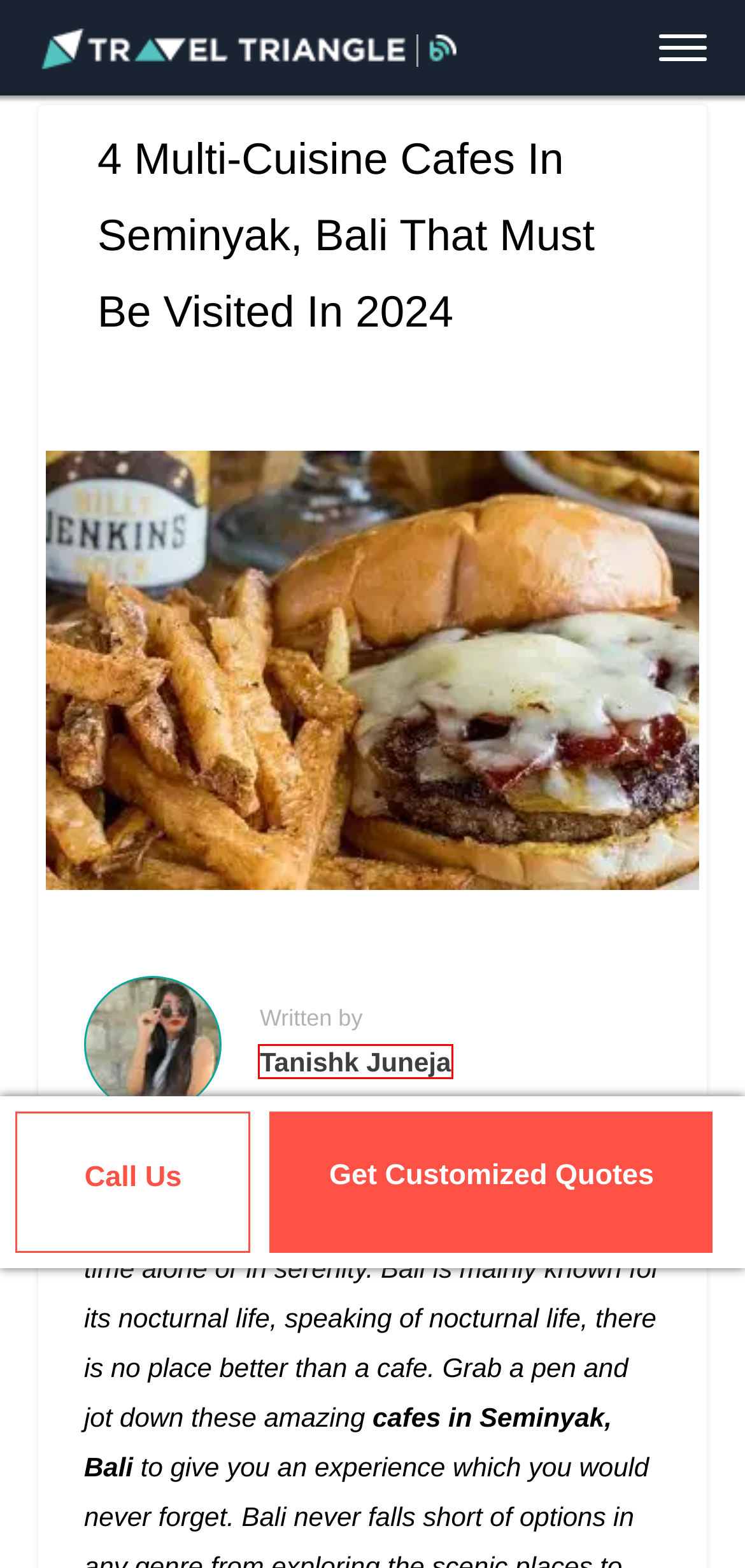You have a screenshot of a webpage with a red bounding box highlighting a UI element. Your task is to select the best webpage description that corresponds to the new webpage after clicking the element. Here are the descriptions:
A. 28 Places To Visit In February In The World In 2024
B. TravelTriangle Blog- Trivia, Images, Stories & Experiences you will love!
C. Plan A Mauritius Trip @Just ₹23,200: Get Upto 20% Off!
D. 20 Incredible Places To Visit In August In The World In 2024
E. 26 Places To Visit In April In World 2024: Tourist Attractions & Sightseeing!
F. Tanishk Juneja, Author at
G. 382 Thailand Tour Packages 2024 - Upto 26% Off Thailand Packages
H. Cafes |

F